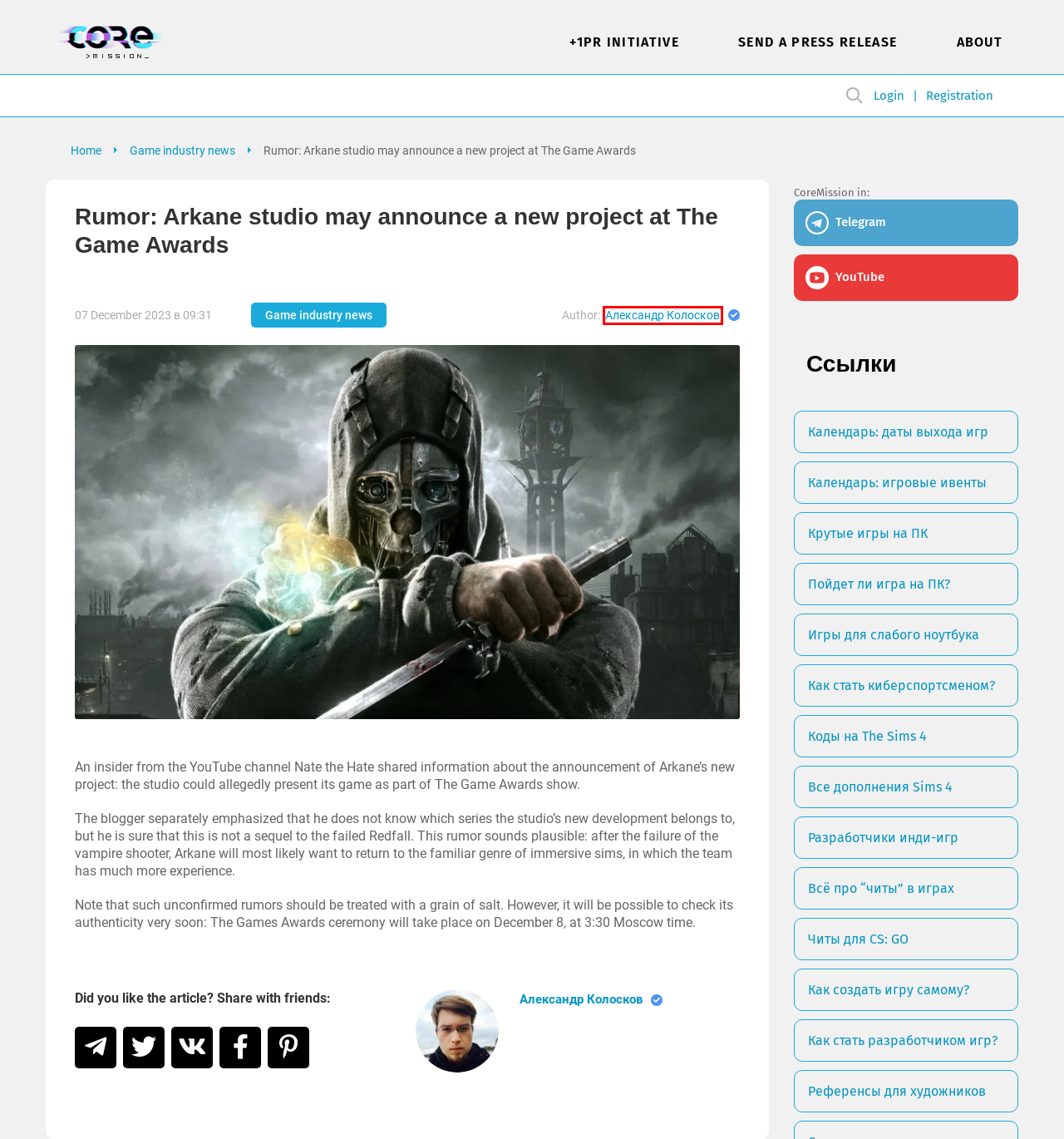You have received a screenshot of a webpage with a red bounding box indicating a UI element. Please determine the most fitting webpage description that matches the new webpage after clicking on the indicated element. The choices are:
A. Список читов на КСГО (CS:GO) 2022: коды, консольные команды ☠️
B. Календарь ивентов игровой индустрии 2024
C. CoreMission
D. Press releases, reviews and keys giveaways – CoreMission
E. Александр Колосков
F. Пойдет ли игра на ПК, запустится ли? Проверь онлайн! CoreMission
G. Даты выхода игр, Календарь релизов игр 2022 – CoreMission
H. Game industry news Archives – CoreMission

E